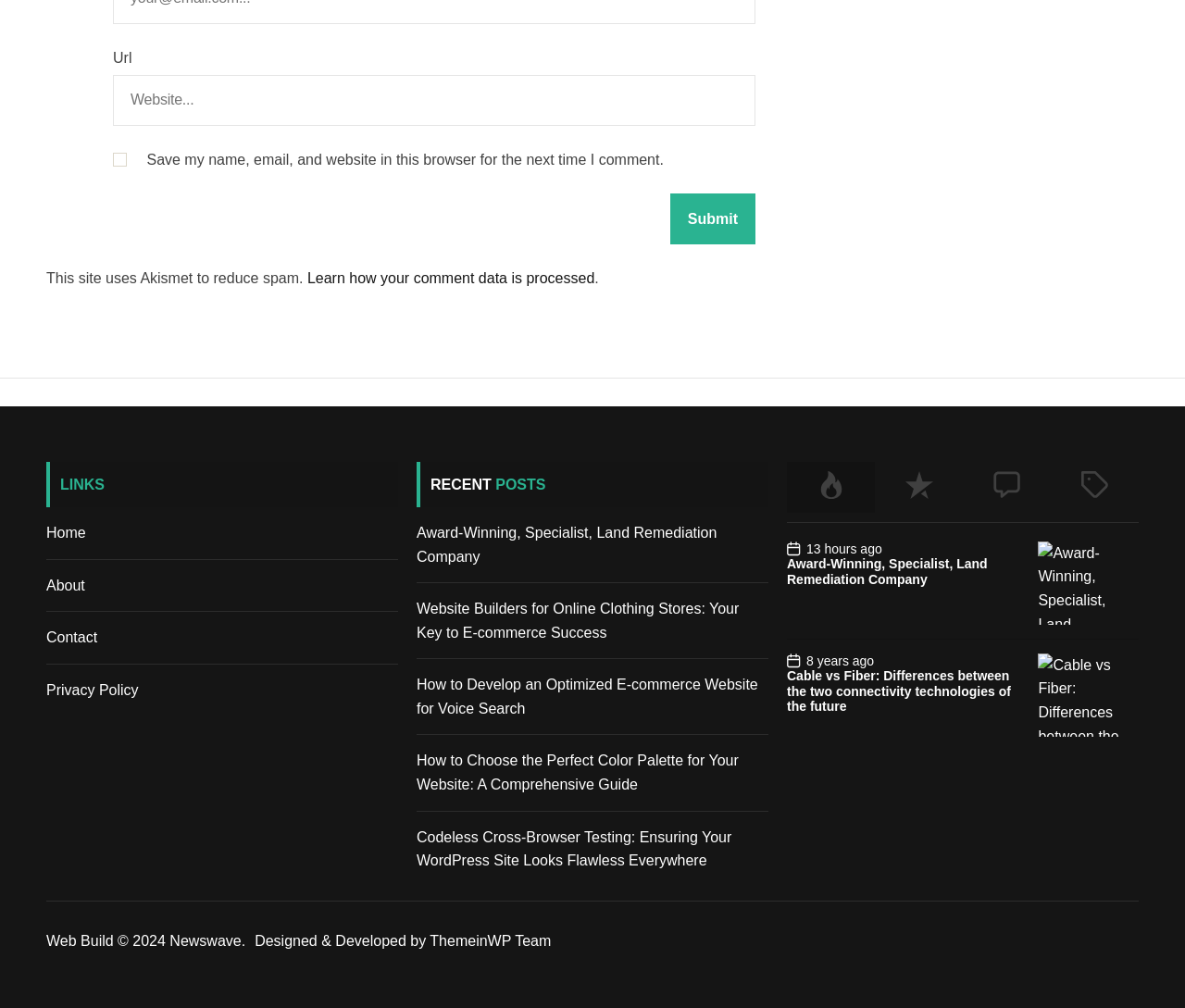What is the name of the team that developed the website?
Look at the screenshot and respond with one word or a short phrase.

ThemeinWP Team